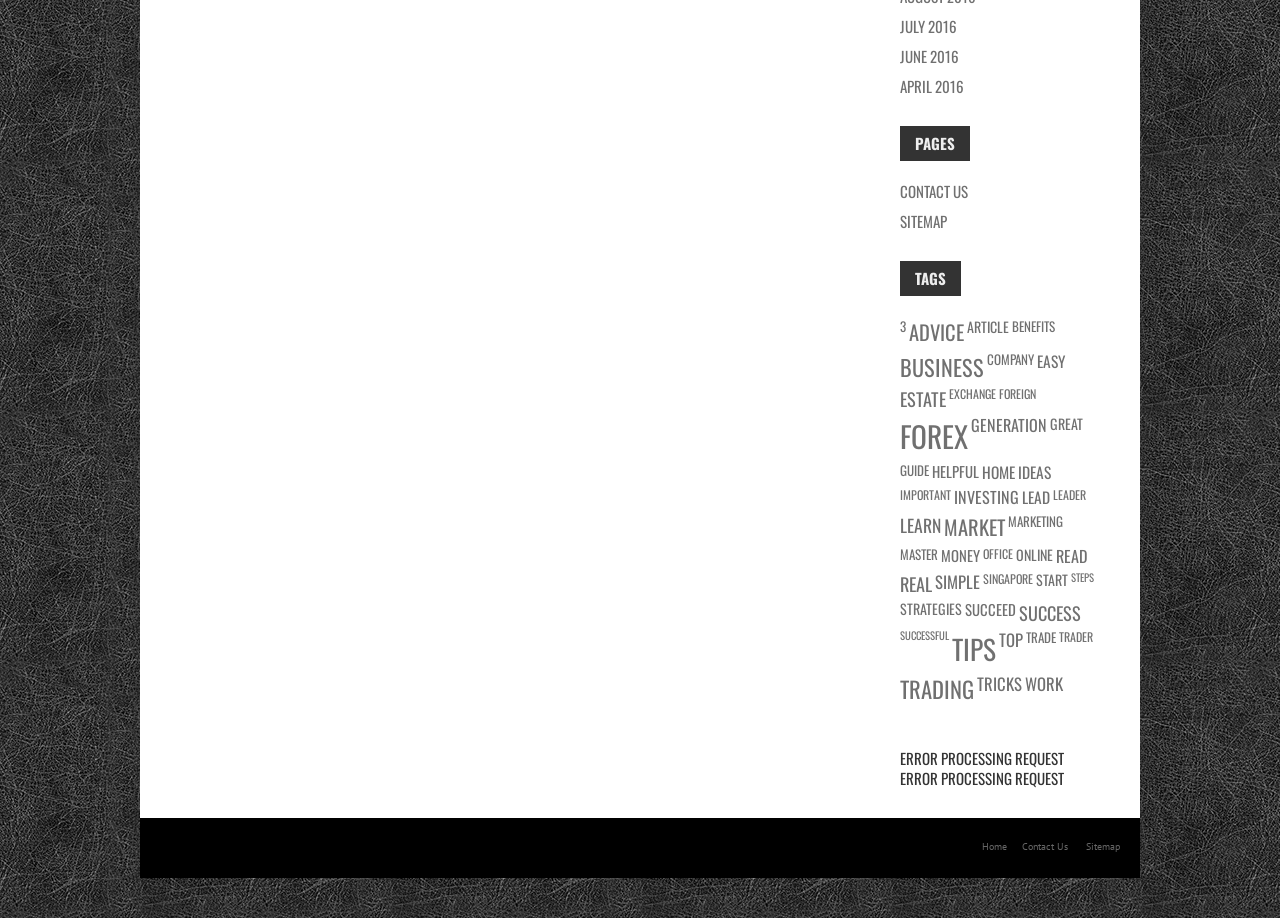Based on what you see in the screenshot, provide a thorough answer to this question: How many links are there under the 'PAGES' heading?

I counted the number of links under the 'PAGES' heading and found 5 links: 'JULY 2016', 'JUNE 2016', 'APRIL 2016', 'CONTACT US', and 'SITEMAP'.